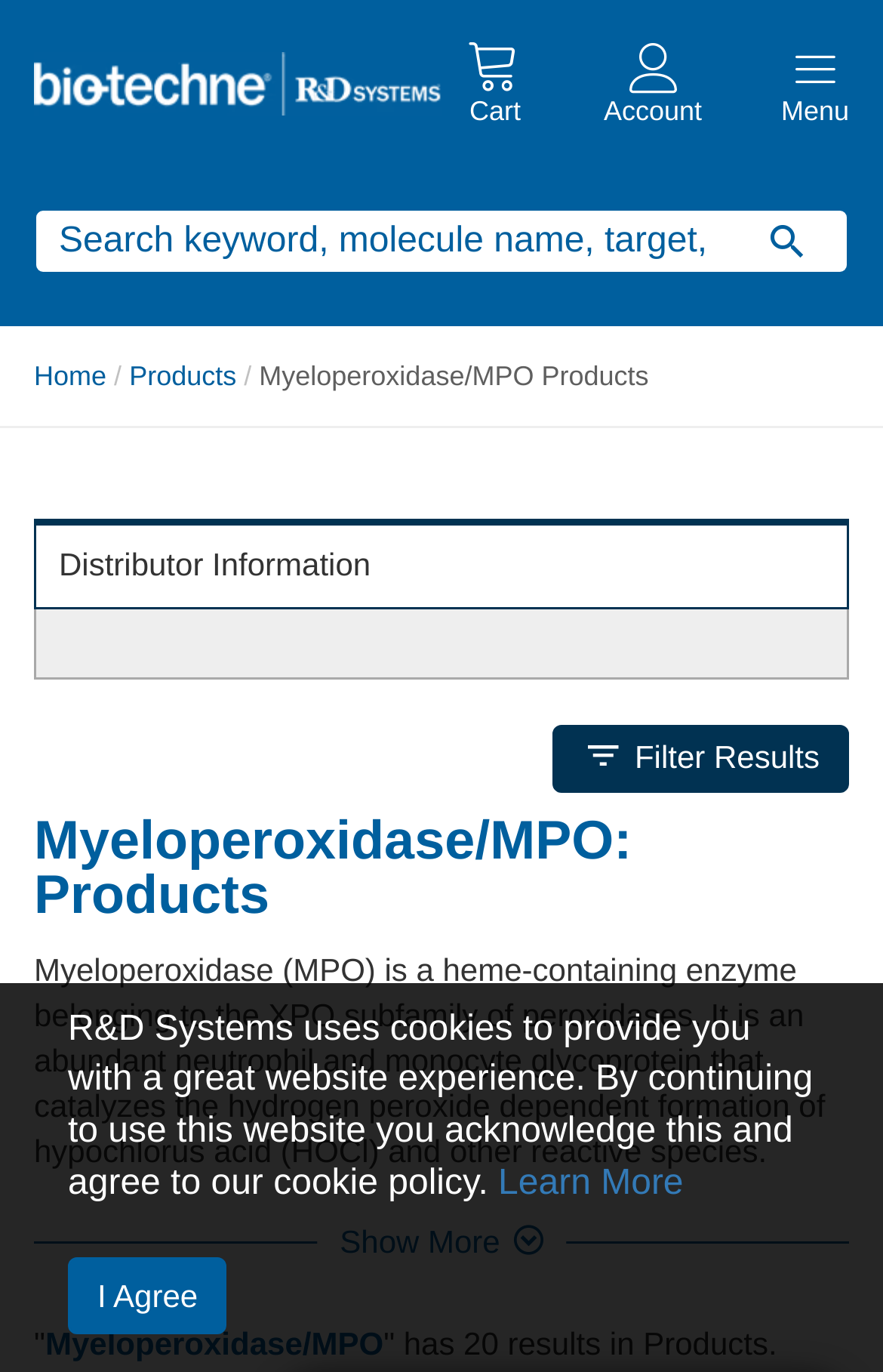Produce a meticulous description of the webpage.

This webpage is about Myeloperoxidase/MPO products for research. At the top left, there is a link to skip to the main content. Next to it, there is a link to the R&D Systems website. Below these links, there is a search bar where users can input keywords, molecule names, targets, catalog numbers, or product types. The search bar is accompanied by a button with a magnifying glass icon.

Below the search bar, there is a notification about the website's cookie policy, which users can learn more about by clicking on the "Learn More" link. Users can agree to the cookie policy by clicking the "I Agree" button.

The main navigation menu is located below the search bar, with links to the home page, products, and other sections, separated by forward slashes. The current page is highlighted, with the title "Myeloperoxidase/MPO Products" displayed prominently.

Further down the page, there is a section with distributor information. Below this section, there is a filter results button. The main content of the page is headed by a title "Myeloperoxidase/MPO: Products", followed by a brief description of Myeloperoxidase/MPO, its function, and its properties.

The page also displays a list of 20 products, with a "Show More" button at the bottom. At the very bottom of the page, there is a brief summary of the search results, indicating that the search term "Myeloperoxidase/MPO" has 20 results in products.